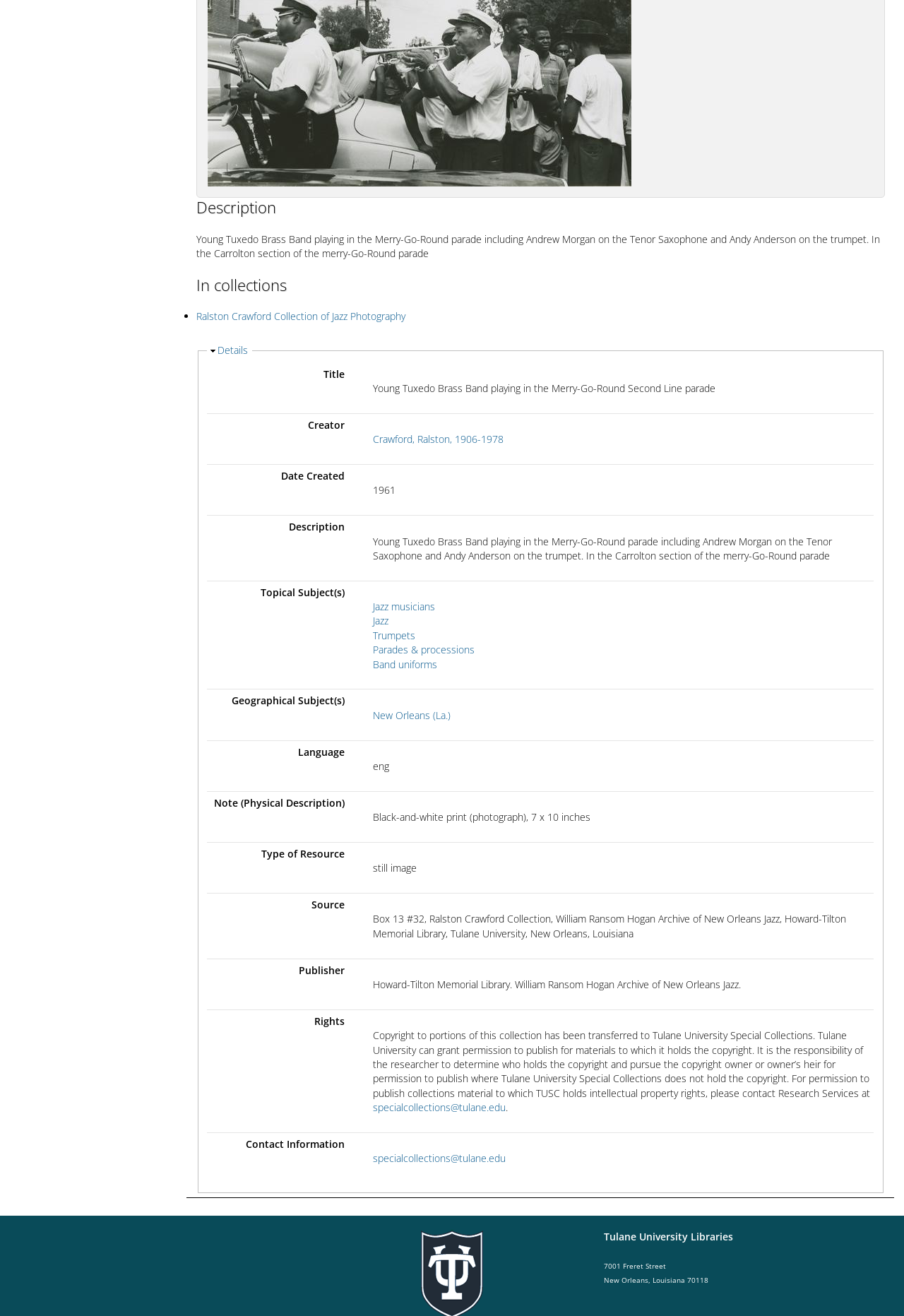Locate the bounding box of the UI element defined by this description: "New Orleans (La.)". The coordinates should be given as four float numbers between 0 and 1, formatted as [left, top, right, bottom].

[0.412, 0.538, 0.498, 0.548]